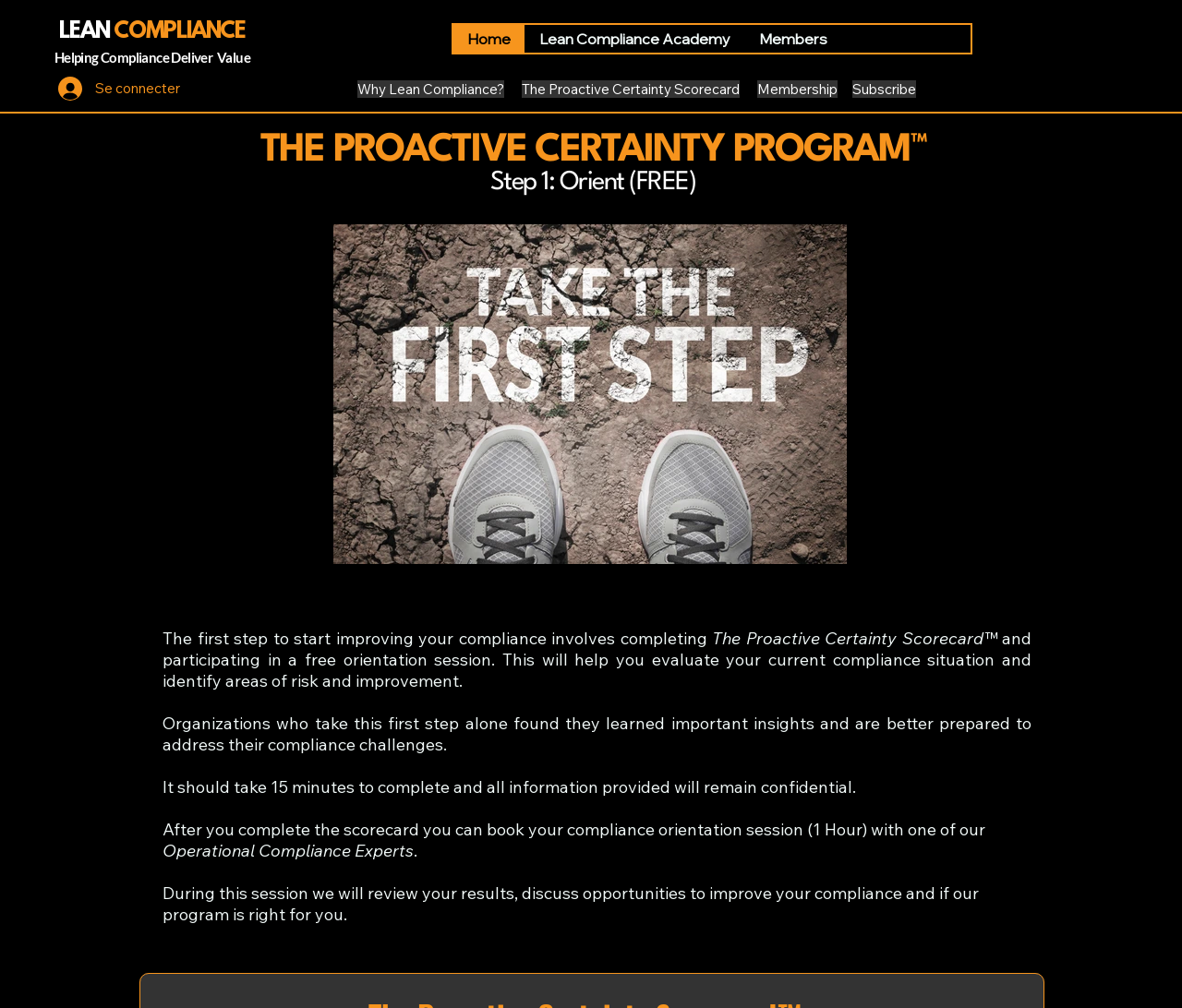Produce an extensive caption that describes everything on the webpage.

The webpage is about Lean Compliance, a company that helps organizations improve their compliance. At the top, there is a heading that reads "LEAN COMPLIANCE Helping Compliance Deliver Value" with a link to the company's name. Below this, there is a navigation menu with links to "Home", "Lean Compliance Academy", and "Members".

On the left side, there is a button to log in, accompanied by a small image. On the right side, there are four links: "Why Lean Compliance?", "The Proactive Certainty Scorecard", "Membership", and "Subscribe".

The main content of the page is divided into two sections. The first section has a heading that reads "THE PROACTIVE CERTAINTY PROGRAM™" with a link to the program's name. Below this, there is a heading that reads "Step 1: Orient (FREE)" and an image of sneakers on dry land. 

The second section has a block of text that explains the first step to improve compliance, which involves completing the Proactive Certainty Scorecard and participating in a free orientation session. This section also mentions the benefits of taking this first step, including gaining important insights and being better prepared to address compliance challenges. Additionally, it provides information about the scorecard, including the time it takes to complete and the confidentiality of the information provided. Finally, it explains what to expect during the compliance orientation session with one of the company's Operational Compliance Experts.